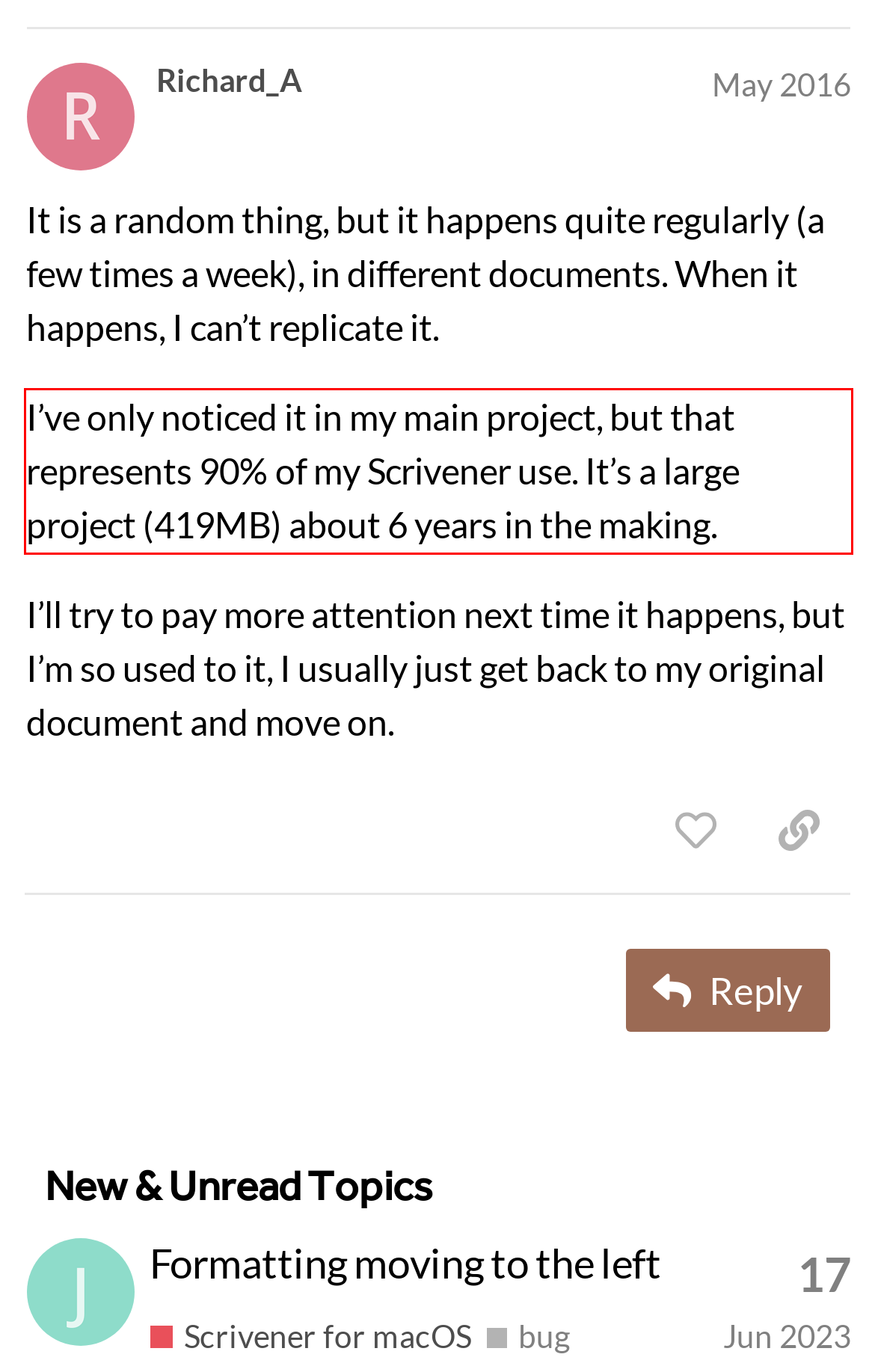You are provided with a screenshot of a webpage that includes a red bounding box. Extract and generate the text content found within the red bounding box.

I’ve only noticed it in my main project, but that represents 90% of my Scrivener use. It’s a large project (419MB) about 6 years in the making.